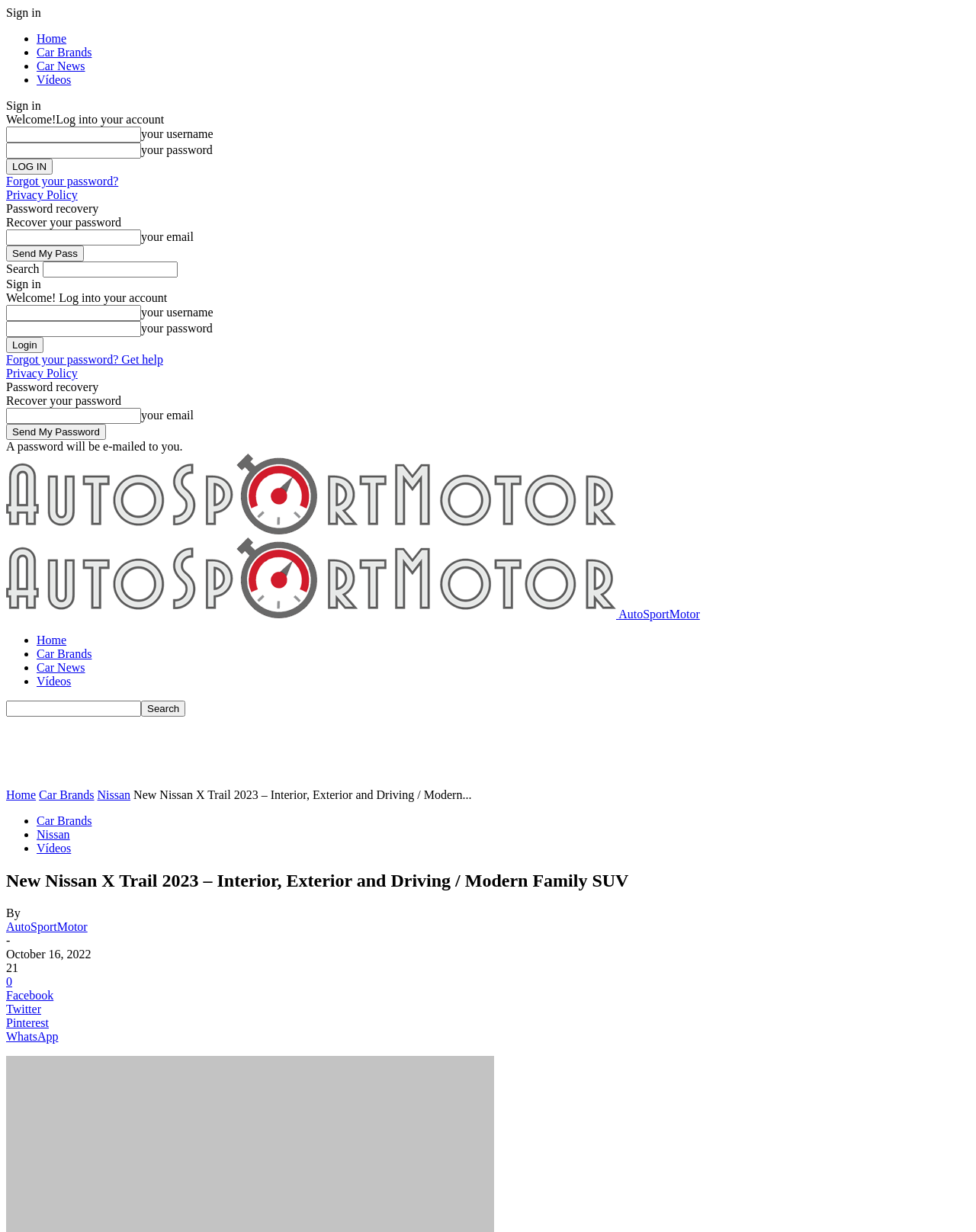Give the bounding box coordinates for the element described by: "Forgot your password? Get help".

[0.006, 0.287, 0.167, 0.297]